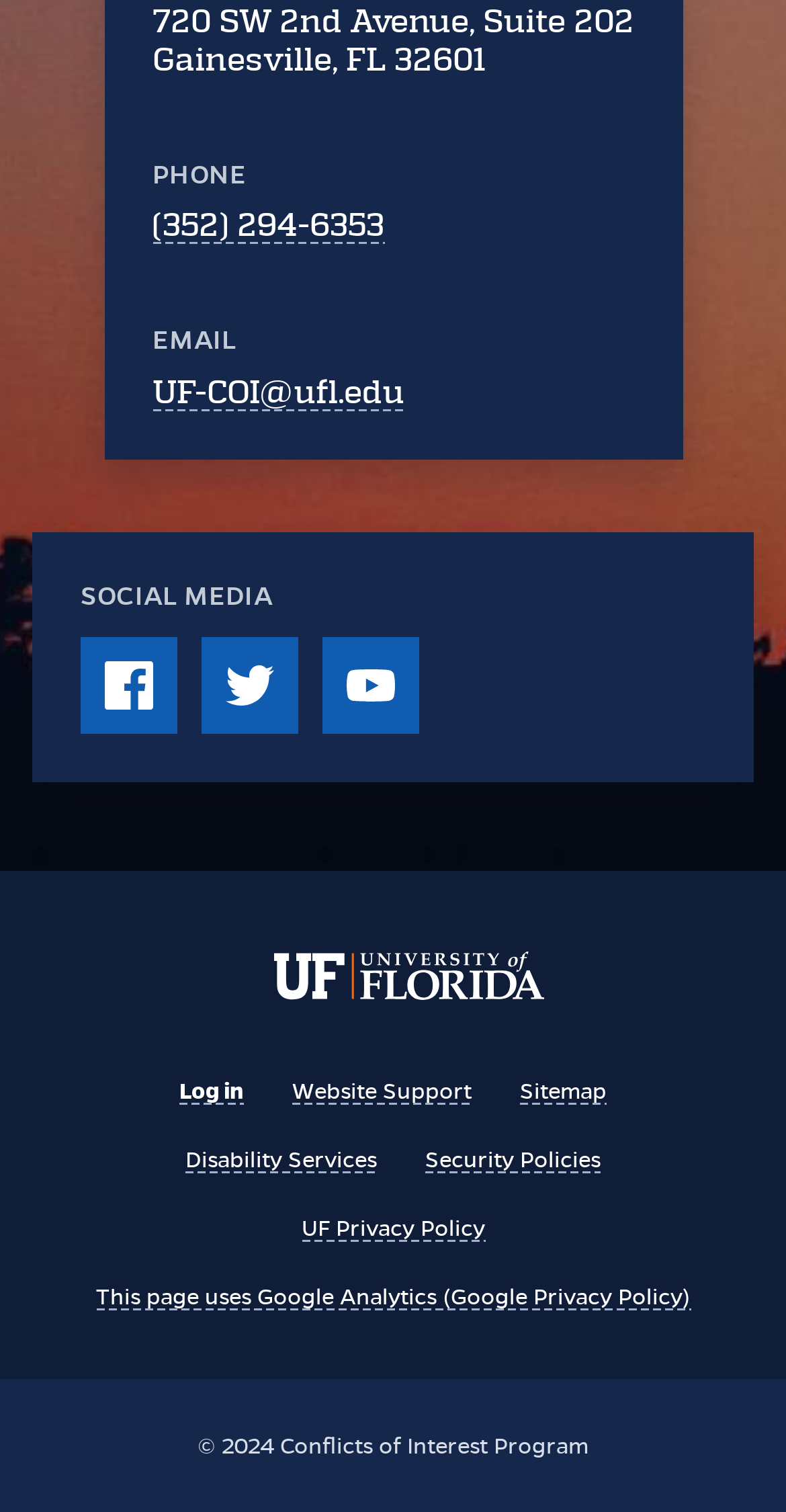Please specify the bounding box coordinates of the element that should be clicked to execute the given instruction: 'View phone number'. Ensure the coordinates are four float numbers between 0 and 1, expressed as [left, top, right, bottom].

[0.194, 0.136, 0.488, 0.161]